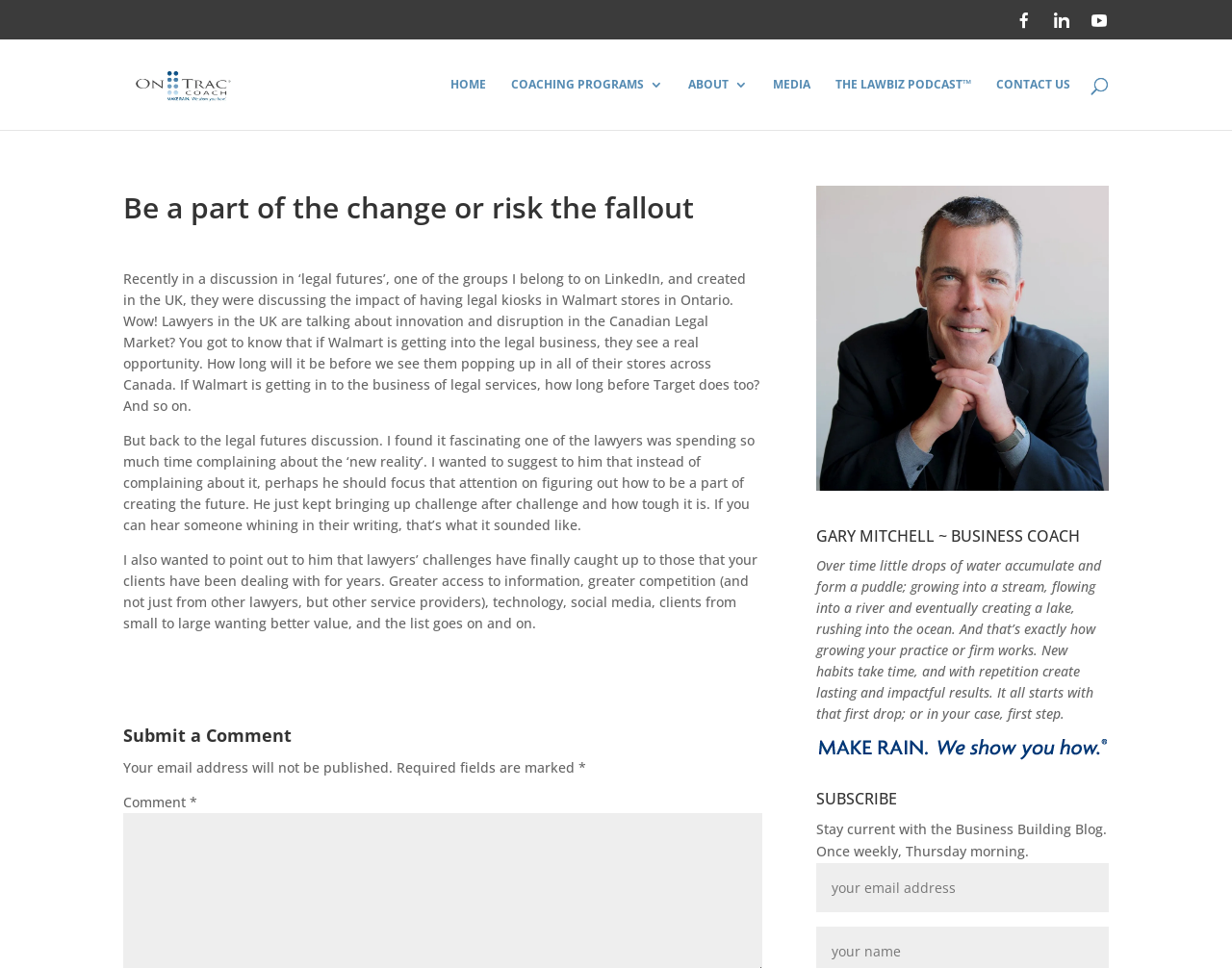Using details from the image, please answer the following question comprehensively:
What is the topic of the blog post?

I inferred the topic by reading the StaticText elements which discuss the impact of innovation and disruption in the Canadian Legal Market, and how lawyers should focus on creating the future instead of complaining about the challenges.